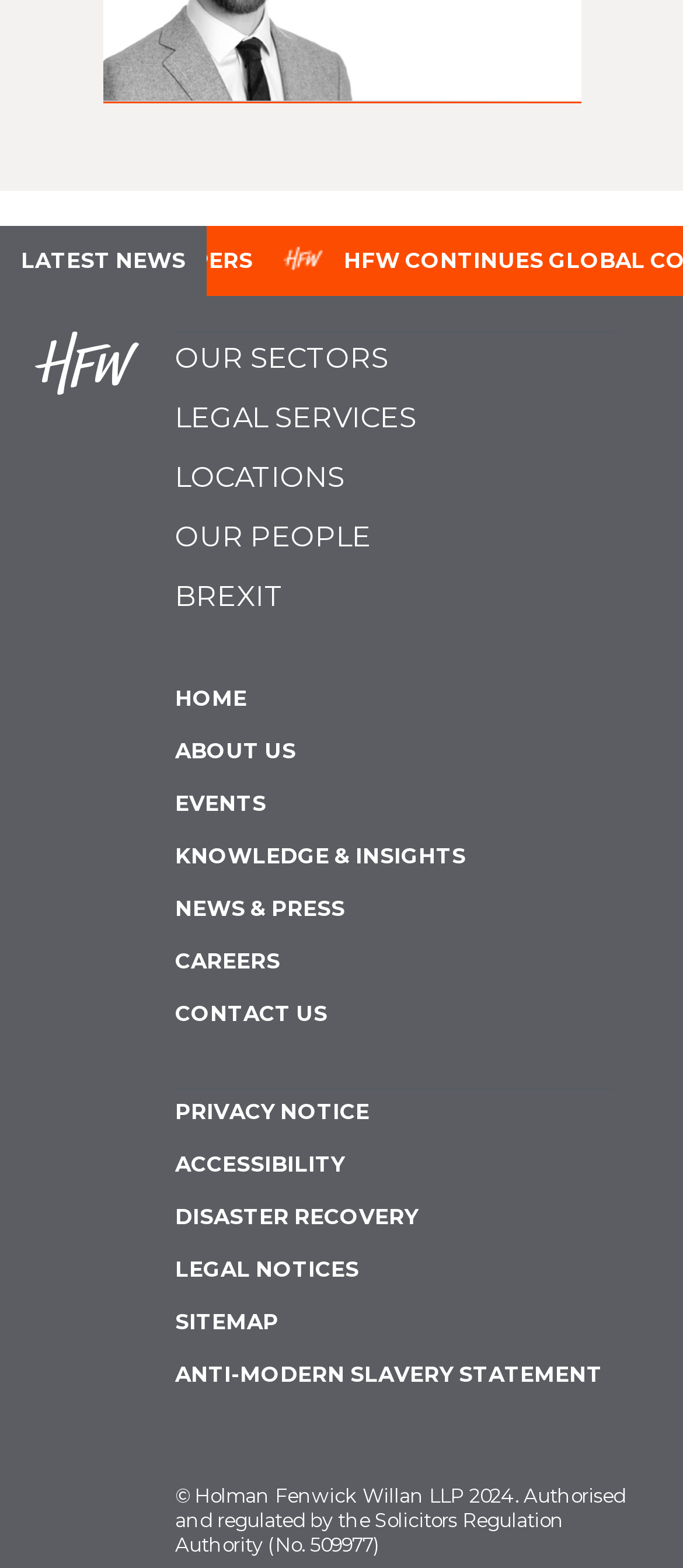Provide your answer in a single word or phrase: 
What is the last link in the main navigation menu?

ANTI-MODERN SLAVERY STATEMENT